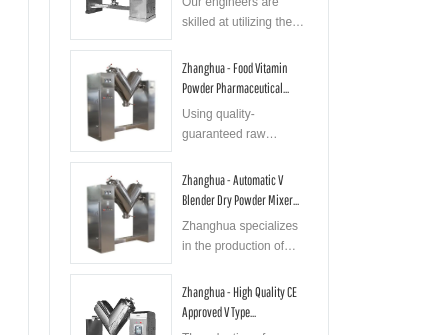What certification do the second and third machines have?
Look at the screenshot and respond with one word or a short phrase.

CE approval